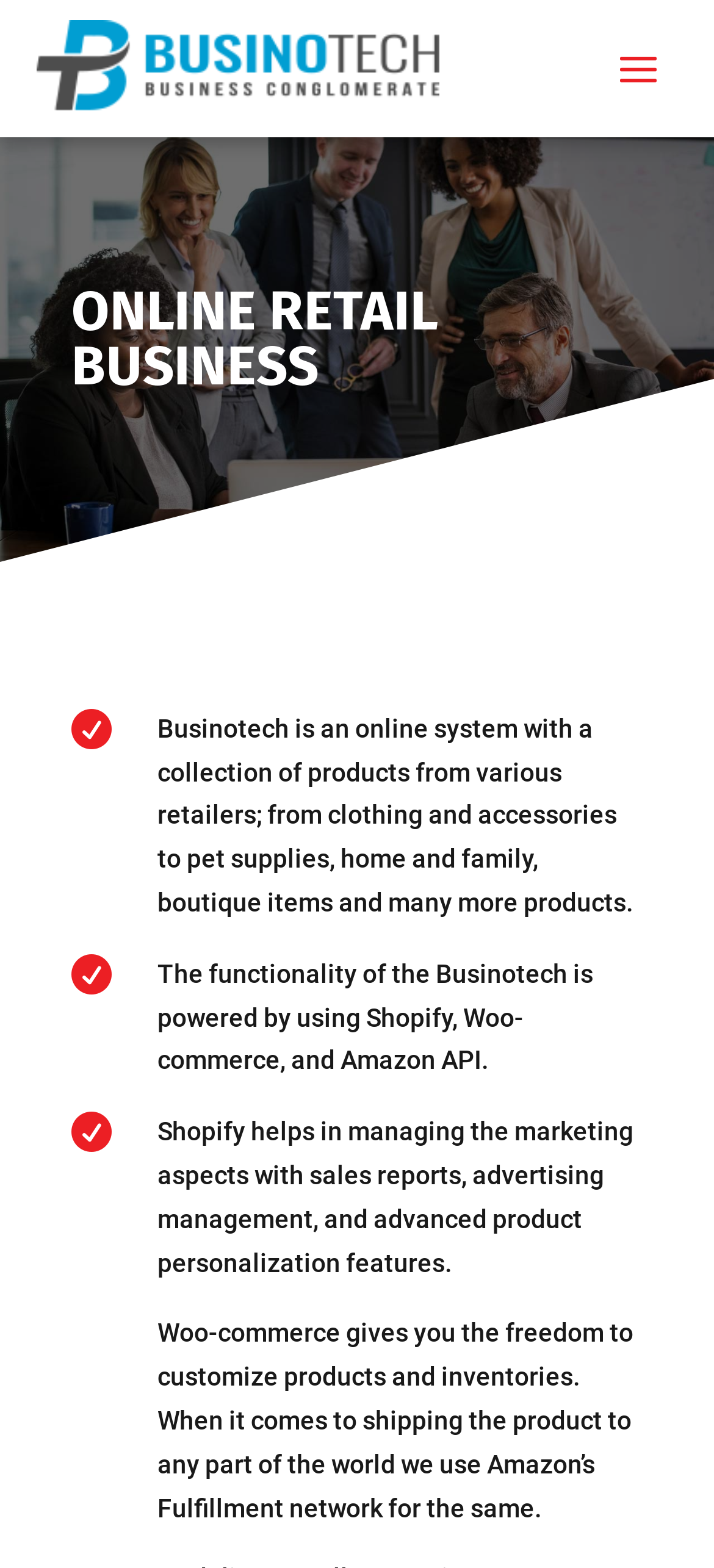What is the purpose of Shopify in Businotech?
Based on the image, provide your answer in one word or phrase.

Managing marketing aspects